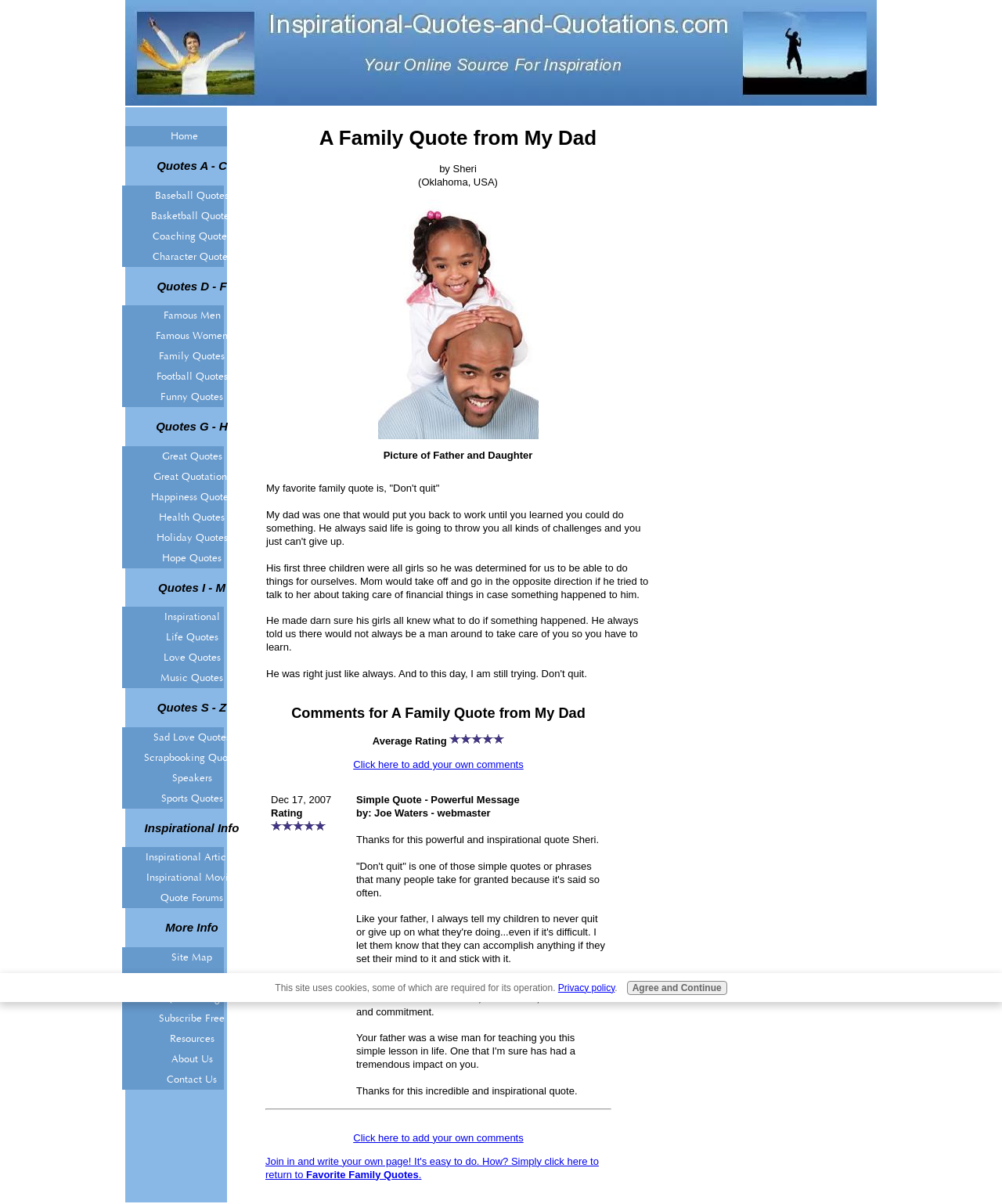Produce a meticulous description of the webpage.

This webpage is about a family quote from the author's dad, with the title "A Family Quote from My Dad" at the top. Below the title, there is a heading with the author's name, "by Sheri", and a subheading indicating the author's location, "(Oklahoma, USA)". 

To the right of the title, there is a picture of a father and daughter. Below the picture, there is a quote from the author's dad, "My favorite family quote is, 'Don't quit'". This quote is followed by a few paragraphs of text describing the author's dad's philosophy of teaching his daughters to be self-sufficient and not to give up.

Below the text, there is a table with a heading "Comments for A Family Quote from My Dad" and a rating system with five stars. There is also a link to add your own comments. 

The webpage also has a section with comments from other users, including a comment from Joe Waters, the webmaster, who praises the author's dad for teaching his daughters valuable life lessons.

On the left side of the webpage, there is a navigation menu with links to various categories of quotes, such as "Quotes A - C", "Quotes D - F", and so on, as well as links to inspirational articles, movies, and other resources. At the bottom of the webpage, there is a notice about the use of cookies on the site.